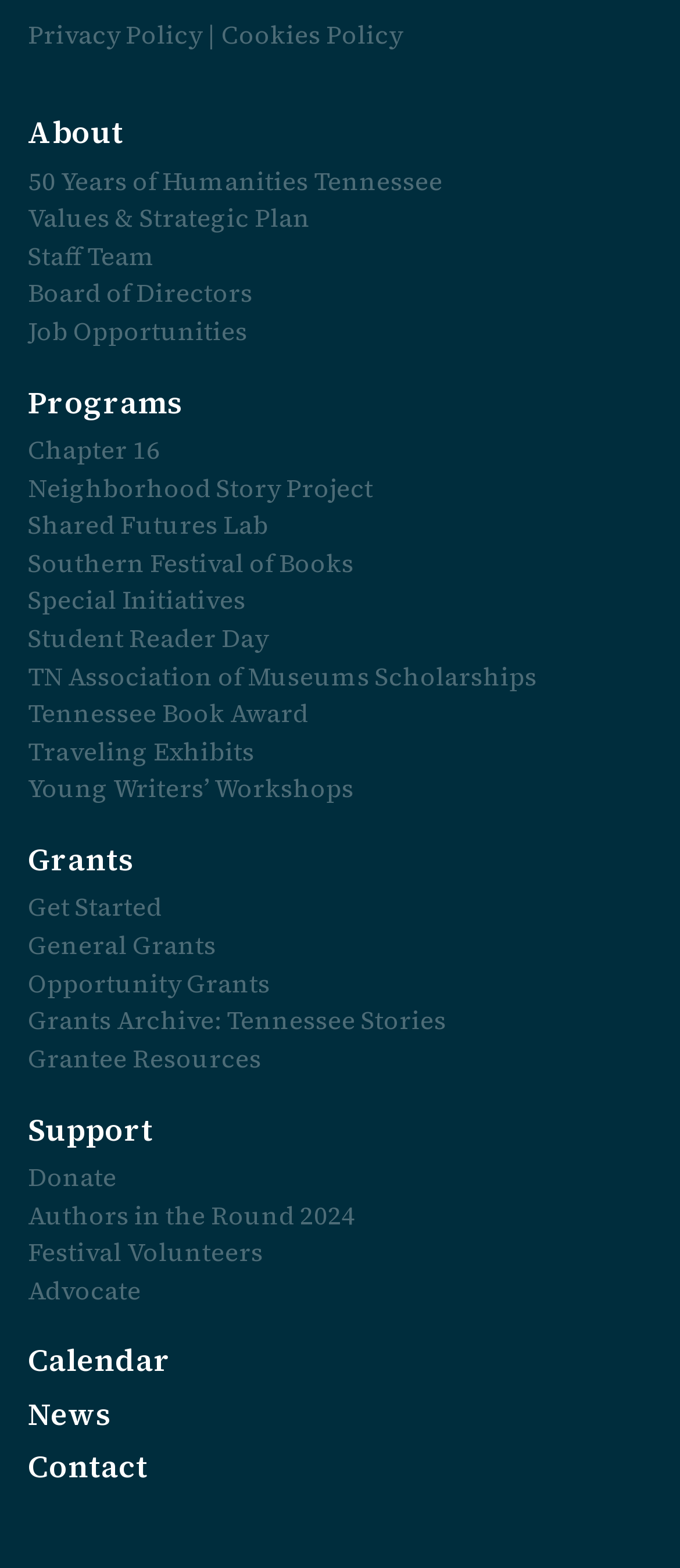Identify the bounding box for the UI element specified in this description: "Get Started". The coordinates must be four float numbers between 0 and 1, formatted as [left, top, right, bottom].

[0.041, 0.568, 0.238, 0.59]